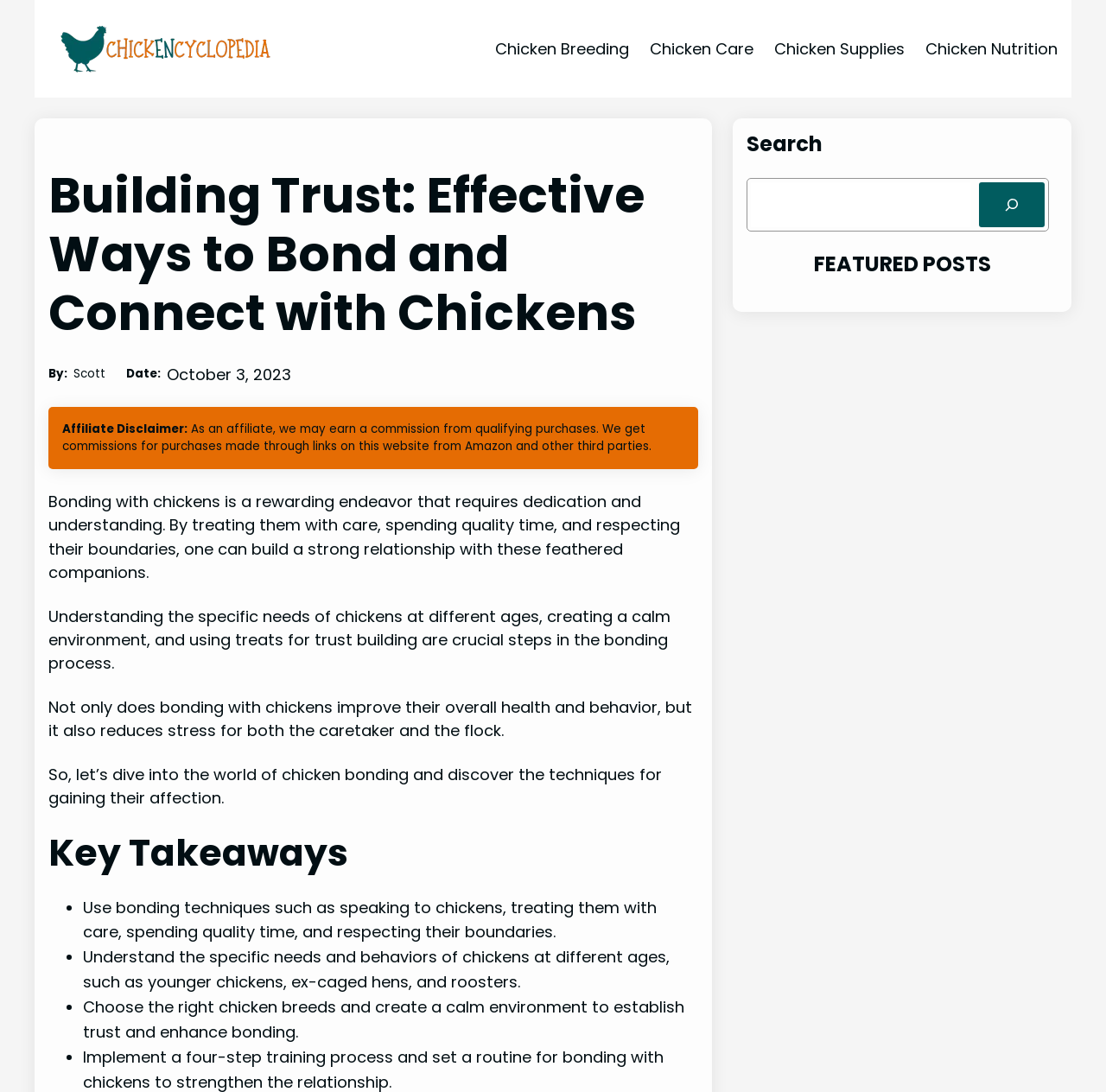Describe all the visual and textual components of the webpage comprehensively.

This webpage is about building trust and bonding with chickens. At the top left, there is a logo of "Chickencyclopedia" with a link to the website. Next to it, there is a navigation menu with links to different sections, including "Chicken Breeding", "Chicken Care", "Chicken Supplies", and "Chicken Nutrition".

Below the navigation menu, there is a heading that reads "Building Trust: Effective Ways to Bond and Connect with Chickens". Underneath, there is information about the author, Scott, and the date of publication, October 3, 2023. There is also an affiliate disclaimer that explains how the website earns commissions from purchases made through links on the website.

The main content of the webpage is divided into several sections. The first section discusses the importance of bonding with chickens, explaining that it requires dedication and understanding. It also highlights the benefits of bonding, including improved health and behavior of the chickens, as well as reduced stress for both the caretaker and the flock.

The next section is titled "Key Takeaways" and lists four points in bullet form. These points summarize the techniques for bonding with chickens, including using bonding techniques, understanding the specific needs of chickens at different ages, creating a calm environment, and choosing the right chicken breeds.

On the right side of the webpage, there is a complementary section that contains a search bar and a heading that reads "FEATURED POSTS". The search bar allows users to search for specific topics on the website.

Overall, the webpage is focused on providing information and guidance on how to build trust and bond with chickens, with a clear and organized layout that makes it easy to navigate and read.